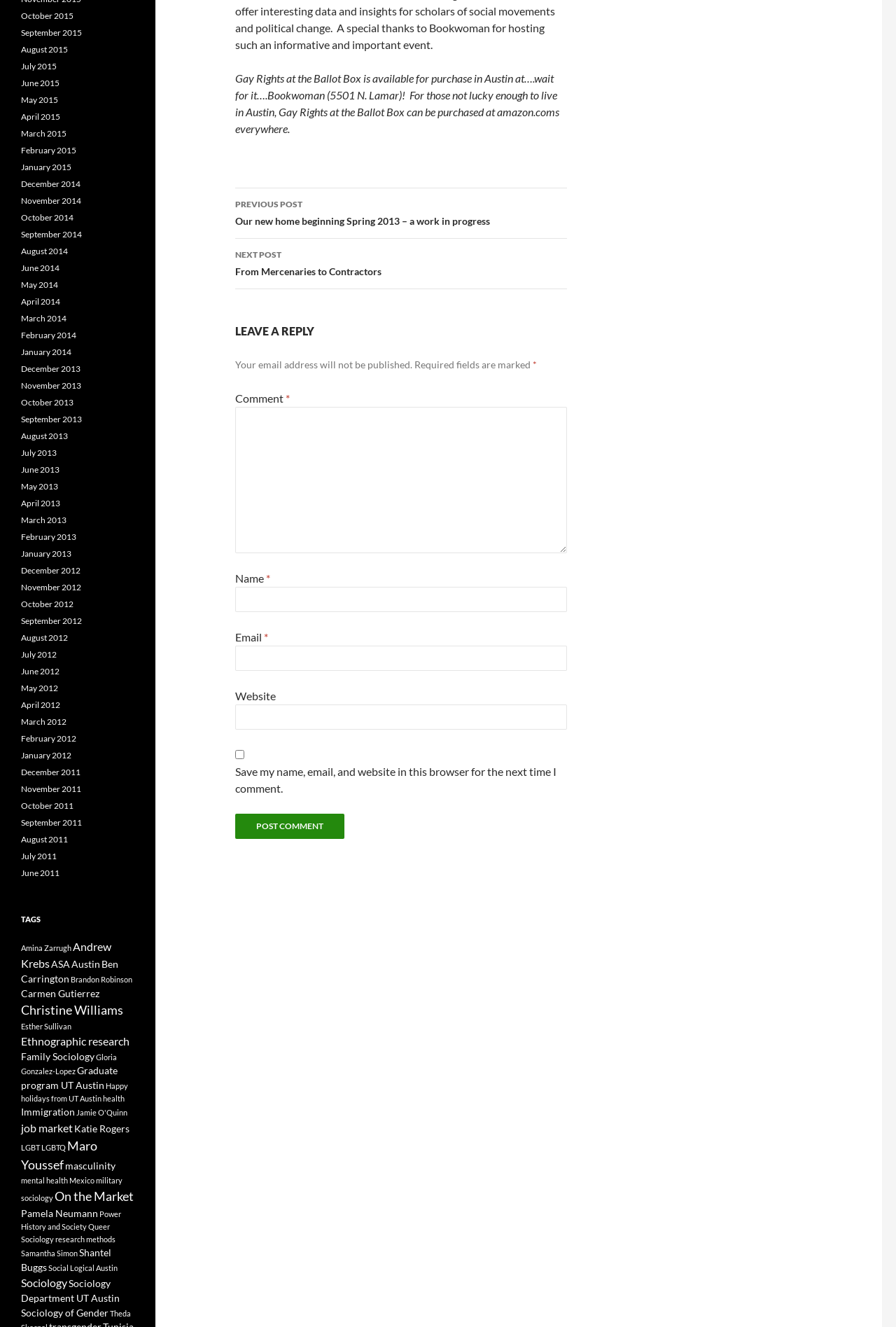Please provide the bounding box coordinates for the element that needs to be clicked to perform the following instruction: "View next post". The coordinates should be given as four float numbers between 0 and 1, i.e., [left, top, right, bottom].

[0.262, 0.18, 0.633, 0.218]